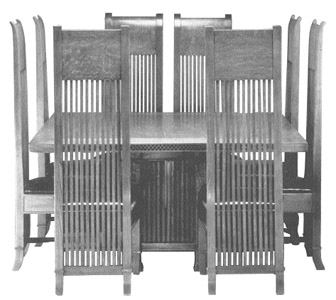What is the characteristic of the chair backs?
Give a thorough and detailed response to the question.

According to the caption, the chairs are 'characterized by vertical slats' and are 'high-backed', which suggests that the chair backs are designed with a high backrest.